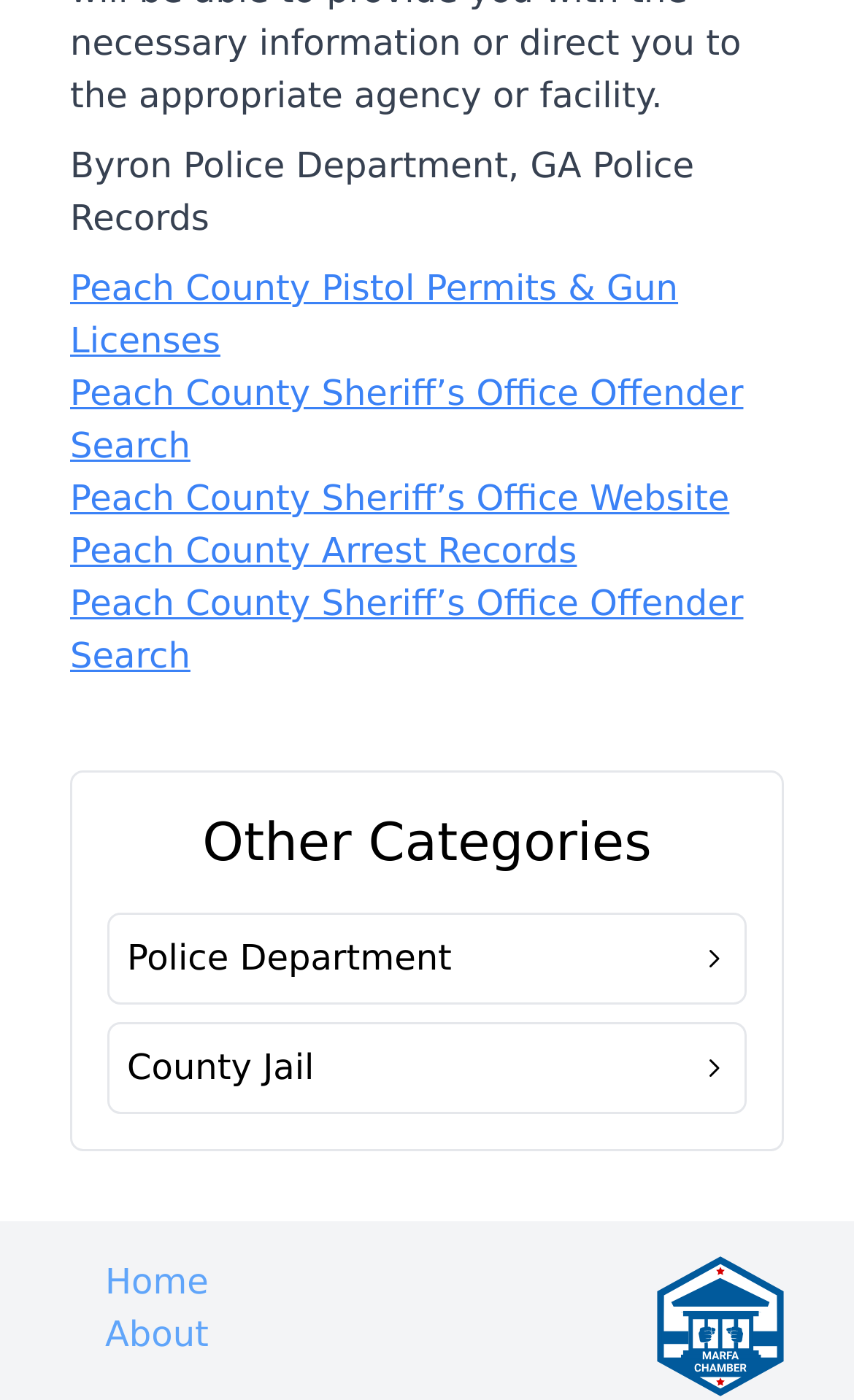What is the name of the county?
Using the image as a reference, give a one-word or short phrase answer.

Peach County